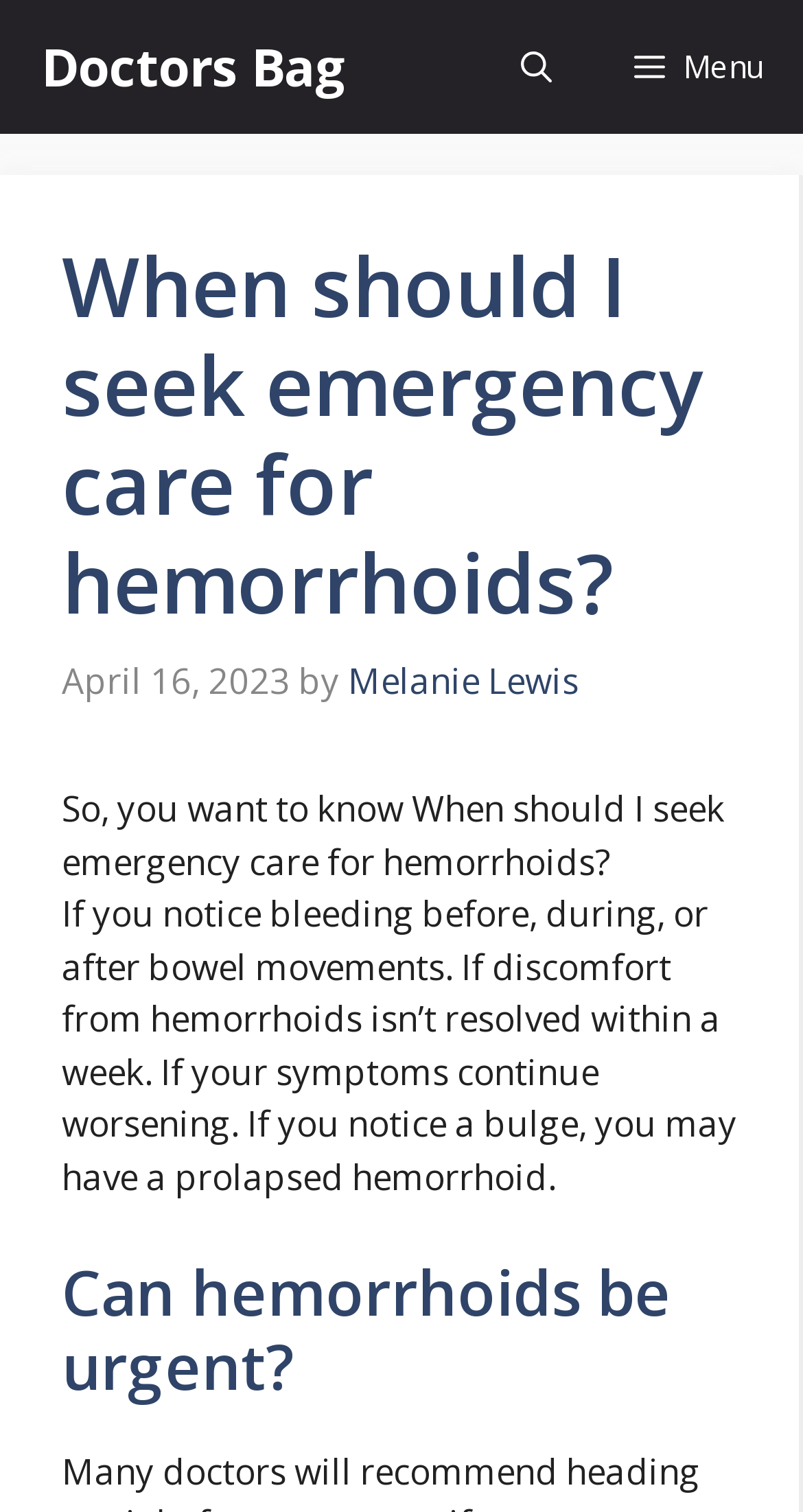Provide an in-depth caption for the elements present on the webpage.

The webpage is an article titled "When should I seek emergency care for hemorrhoids?" from Doctors Bag. At the top, there is a navigation bar with a link to the Doctors Bag homepage, a menu button, and a link to open a search bar. 

Below the navigation bar, the main content area begins with a heading that repeats the article title. To the right of the heading, there is a timestamp indicating the article was published on April 16, 2023, and the author's name, Melanie Lewis, is provided as a link. 

The article starts with a brief introduction, followed by a paragraph that lists four scenarios where one should seek emergency care for hemorrhoids, including bleeding during bowel movements, unresolved discomfort, worsening symptoms, and noticing a bulge. 

Further down, there is a subheading "Can hemorrhoids be urgent?" which likely introduces a section discussing the urgency of hemorrhoid treatment.